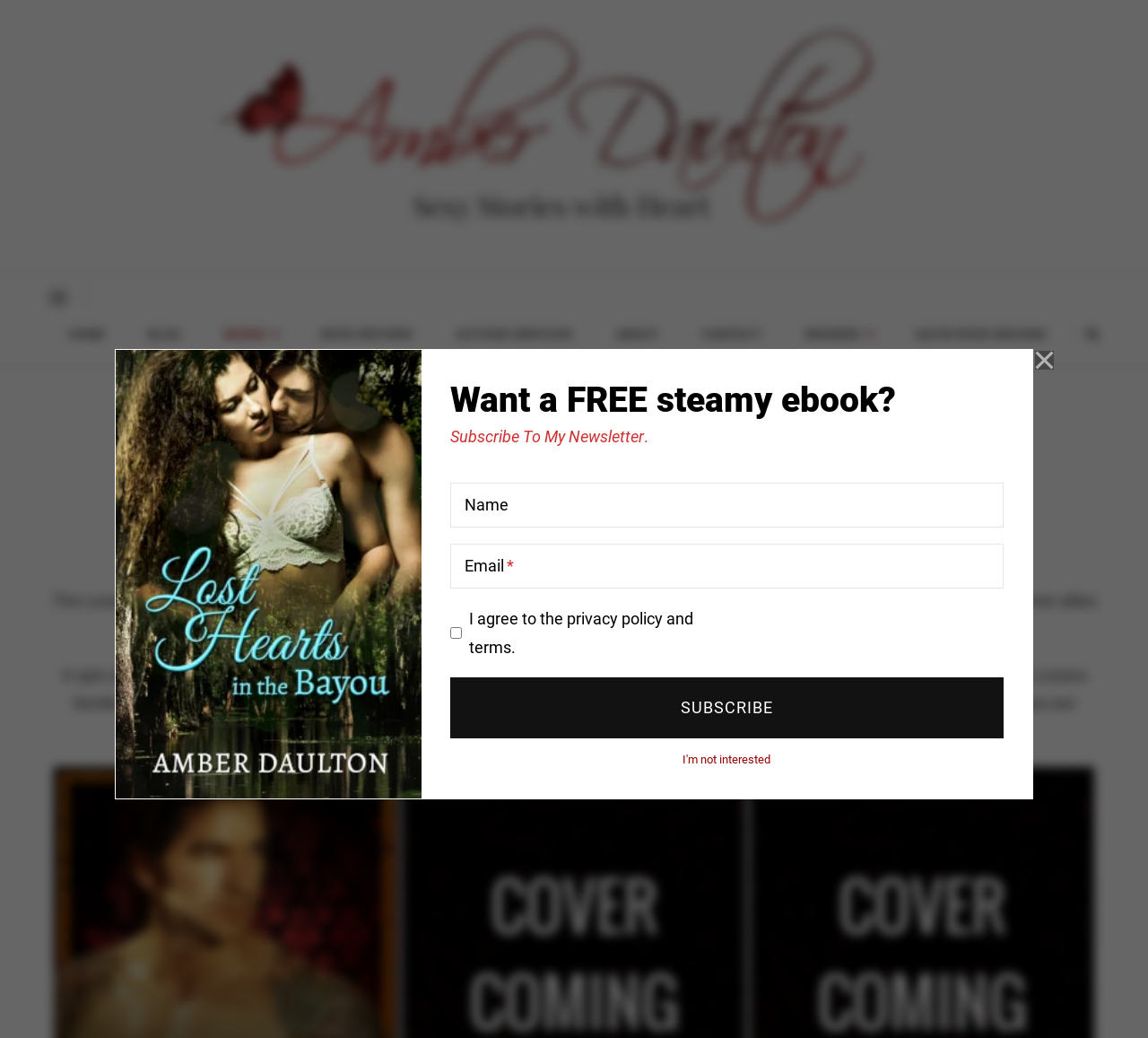Can you find the bounding box coordinates for the element that needs to be clicked to execute this instruction: "View special segments documentation"? The coordinates should be given as four float numbers between 0 and 1, i.e., [left, top, right, bottom].

None